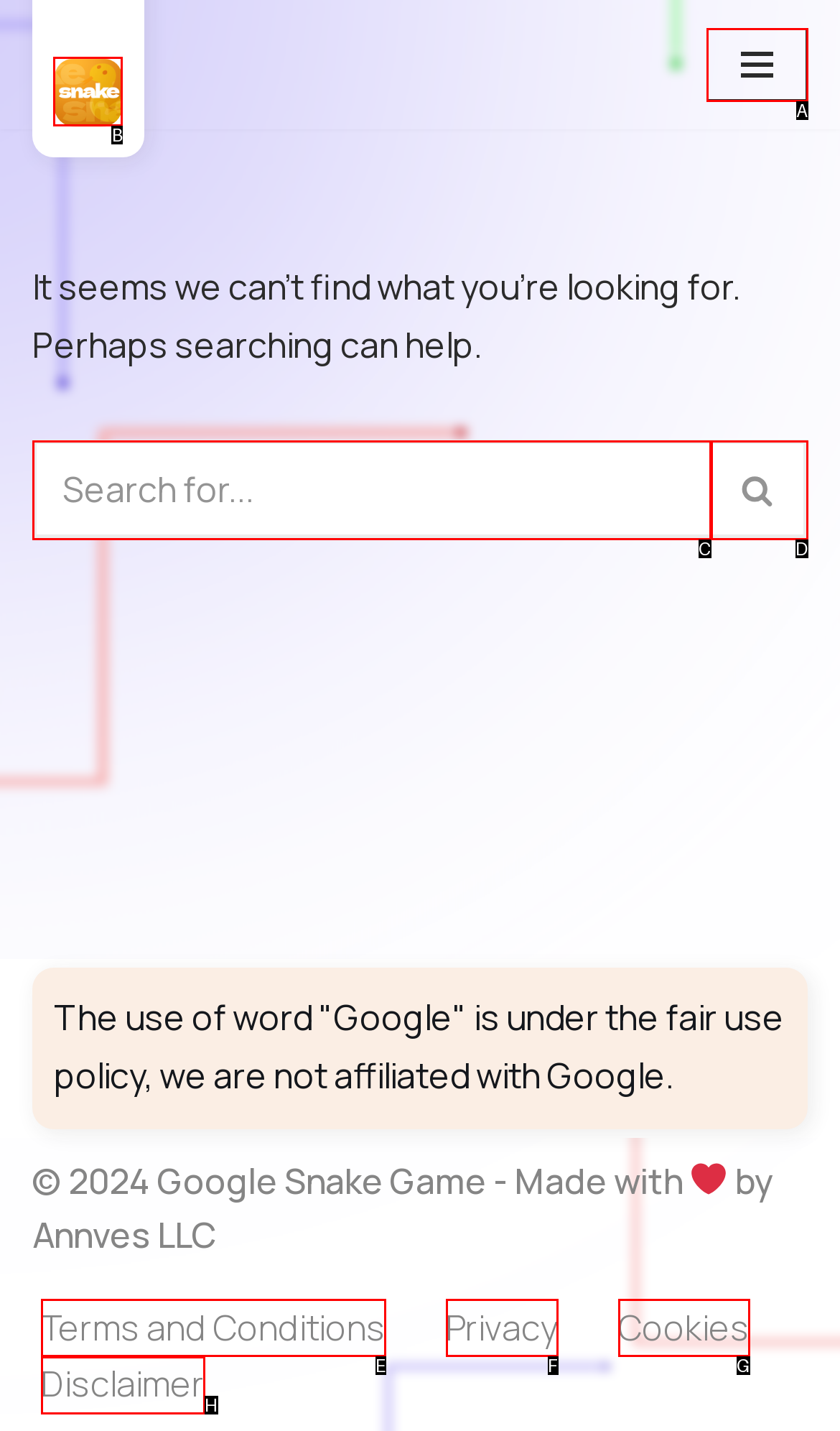Please identify the correct UI element to click for the task: Play Google Snake Game Respond with the letter of the appropriate option.

B